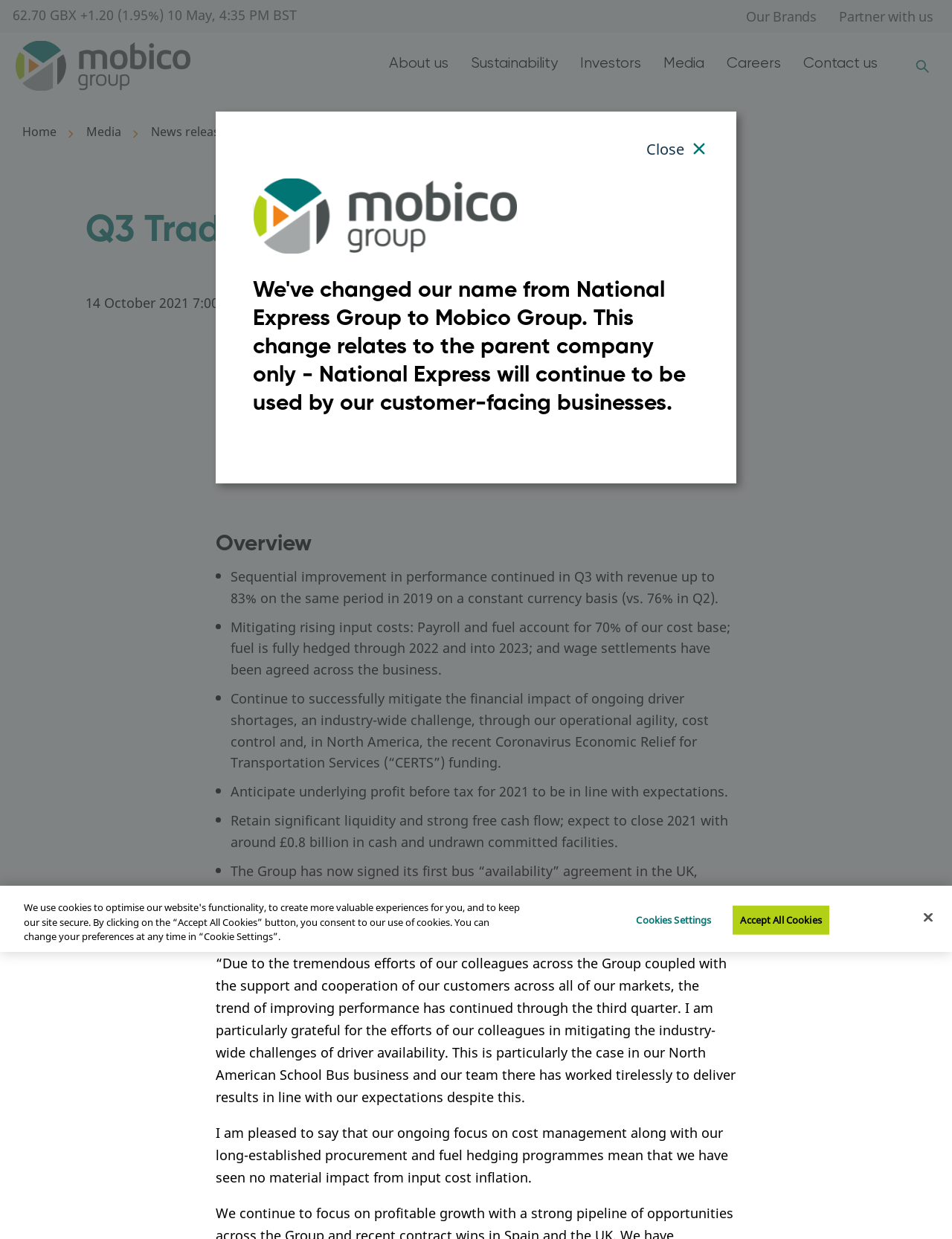Give the bounding box coordinates for this UI element: "Sustainability". The coordinates should be four float numbers between 0 and 1, arranged as [left, top, right, bottom].

[0.495, 0.026, 0.586, 0.062]